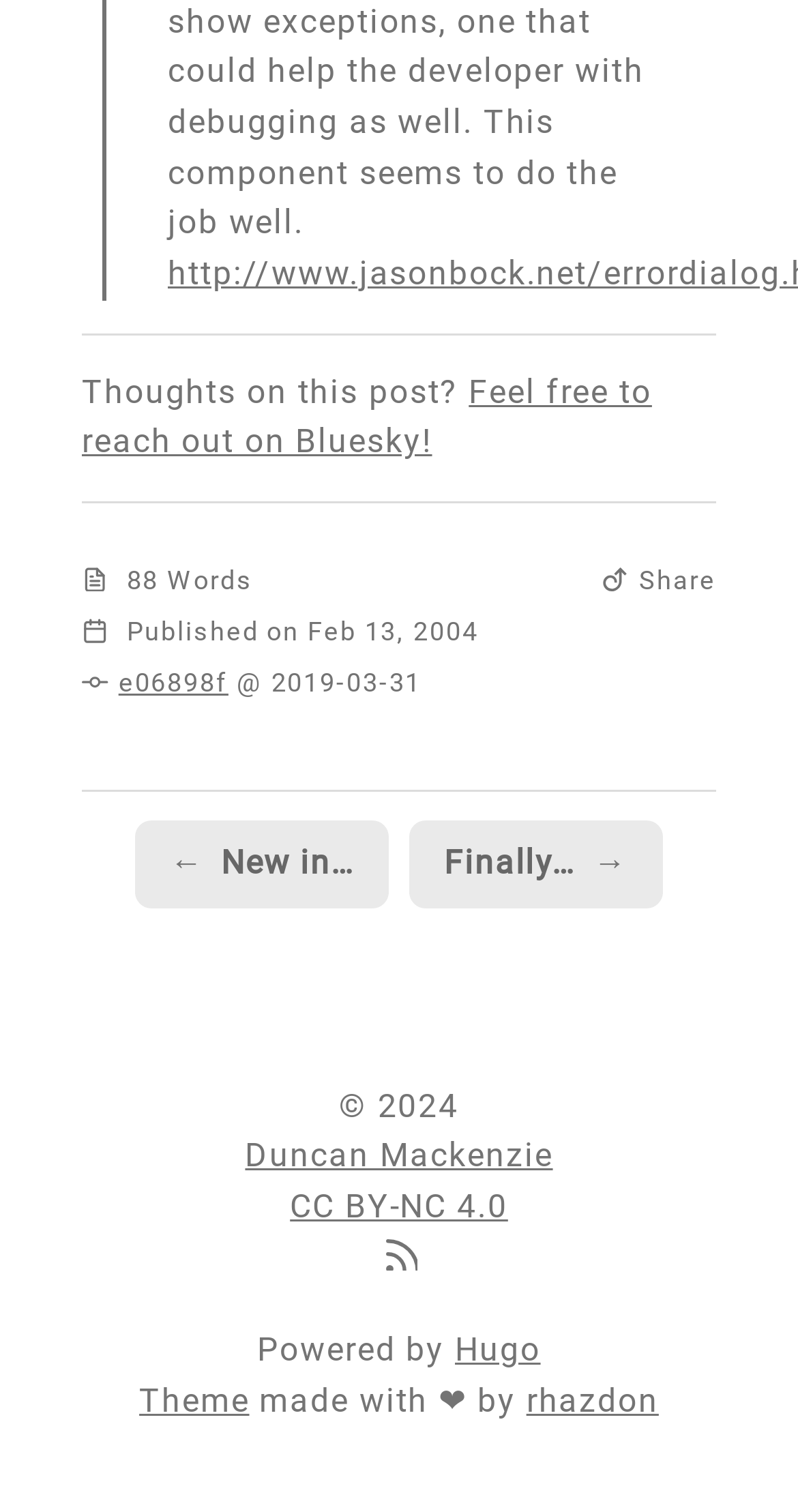Can you pinpoint the bounding box coordinates for the clickable element required for this instruction: "Check the copyright information"? The coordinates should be four float numbers between 0 and 1, i.e., [left, top, right, bottom].

[0.425, 0.718, 0.575, 0.744]